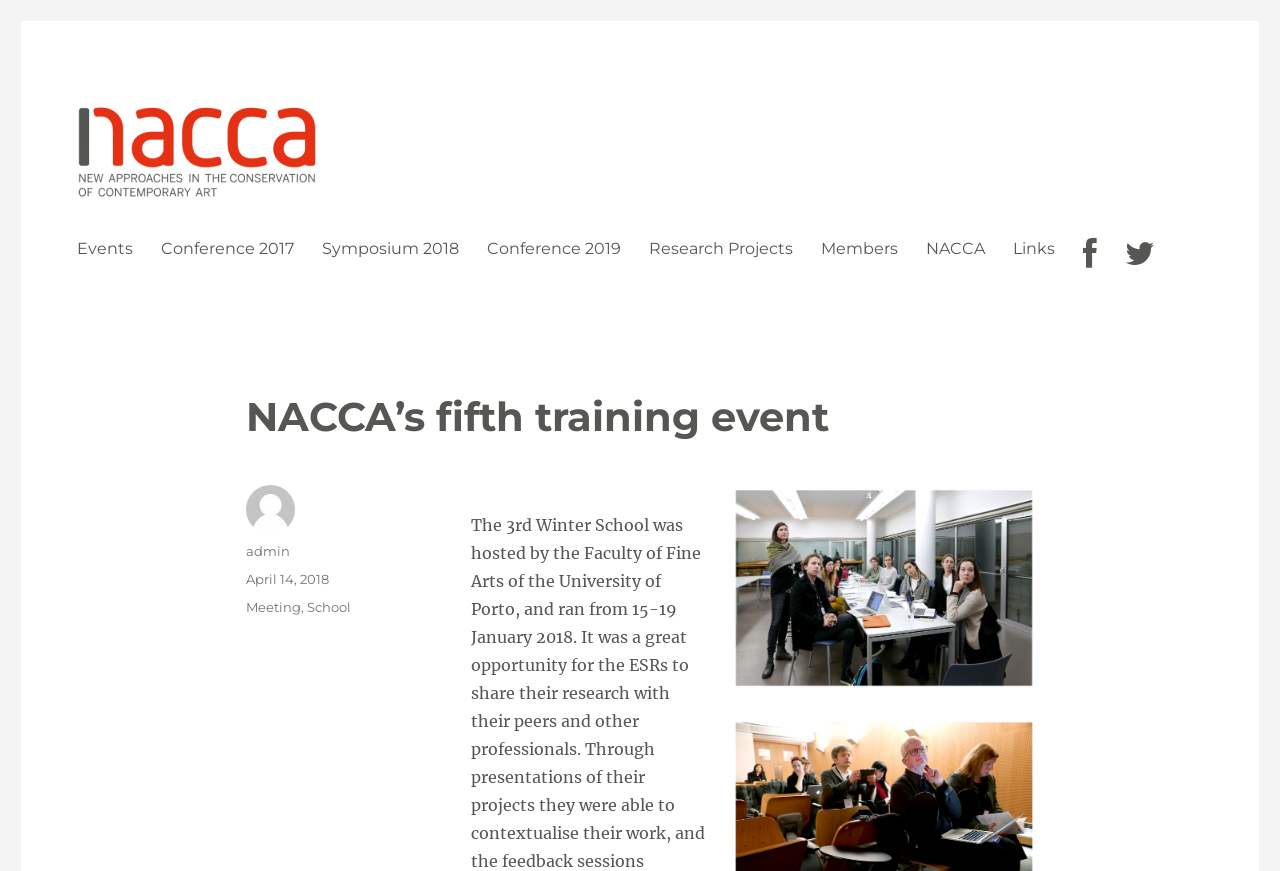Please specify the bounding box coordinates of the element that should be clicked to execute the given instruction: 'check Facebook'. Ensure the coordinates are four float numbers between 0 and 1, expressed as [left, top, right, bottom].

[0.835, 0.261, 0.868, 0.321]